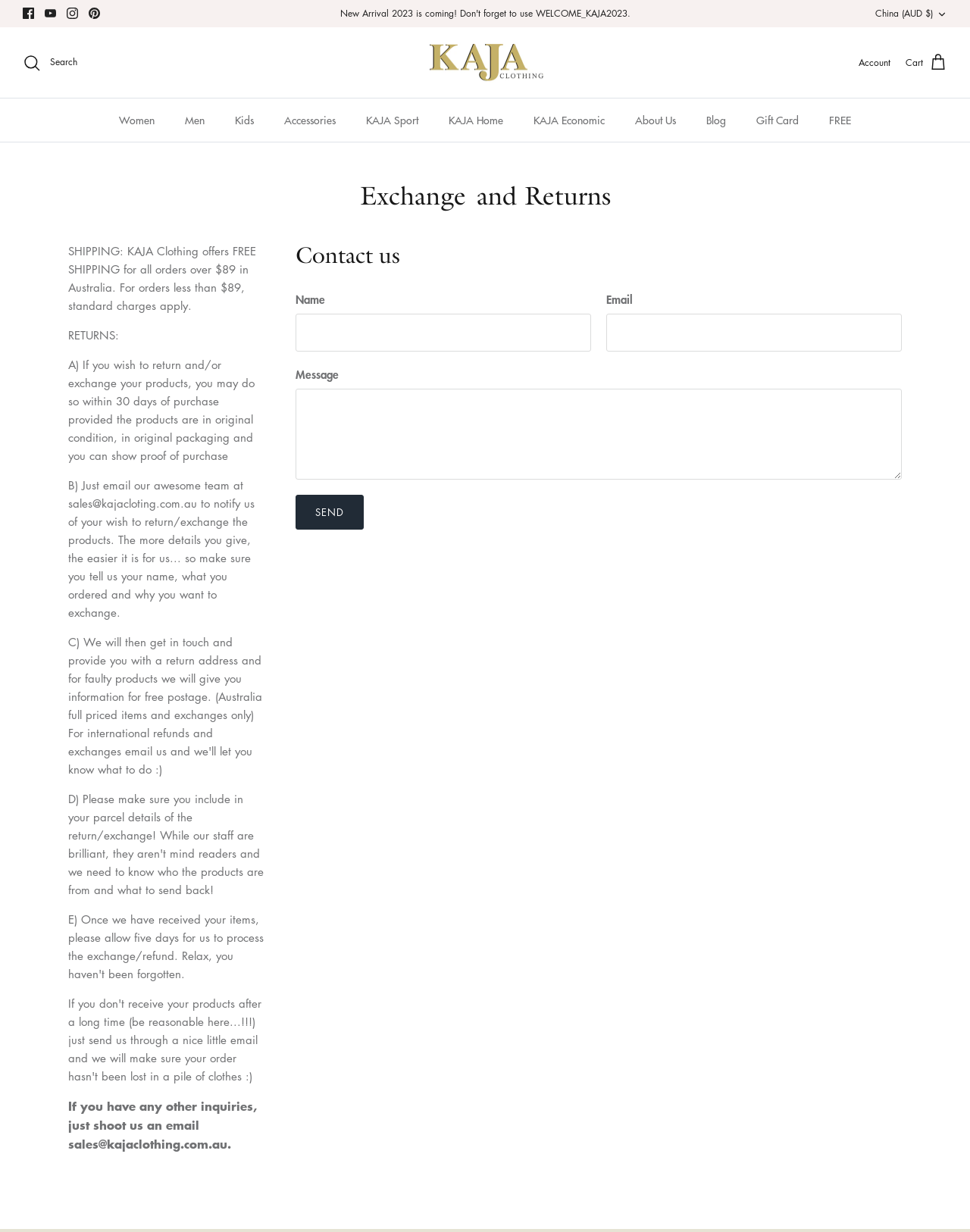Please determine the bounding box coordinates for the UI element described here. Use the format (top-left x, top-left y, bottom-right x, bottom-right y) with values bounded between 0 and 1: parent_node: Message name="contact[body]"

[0.305, 0.315, 0.93, 0.389]